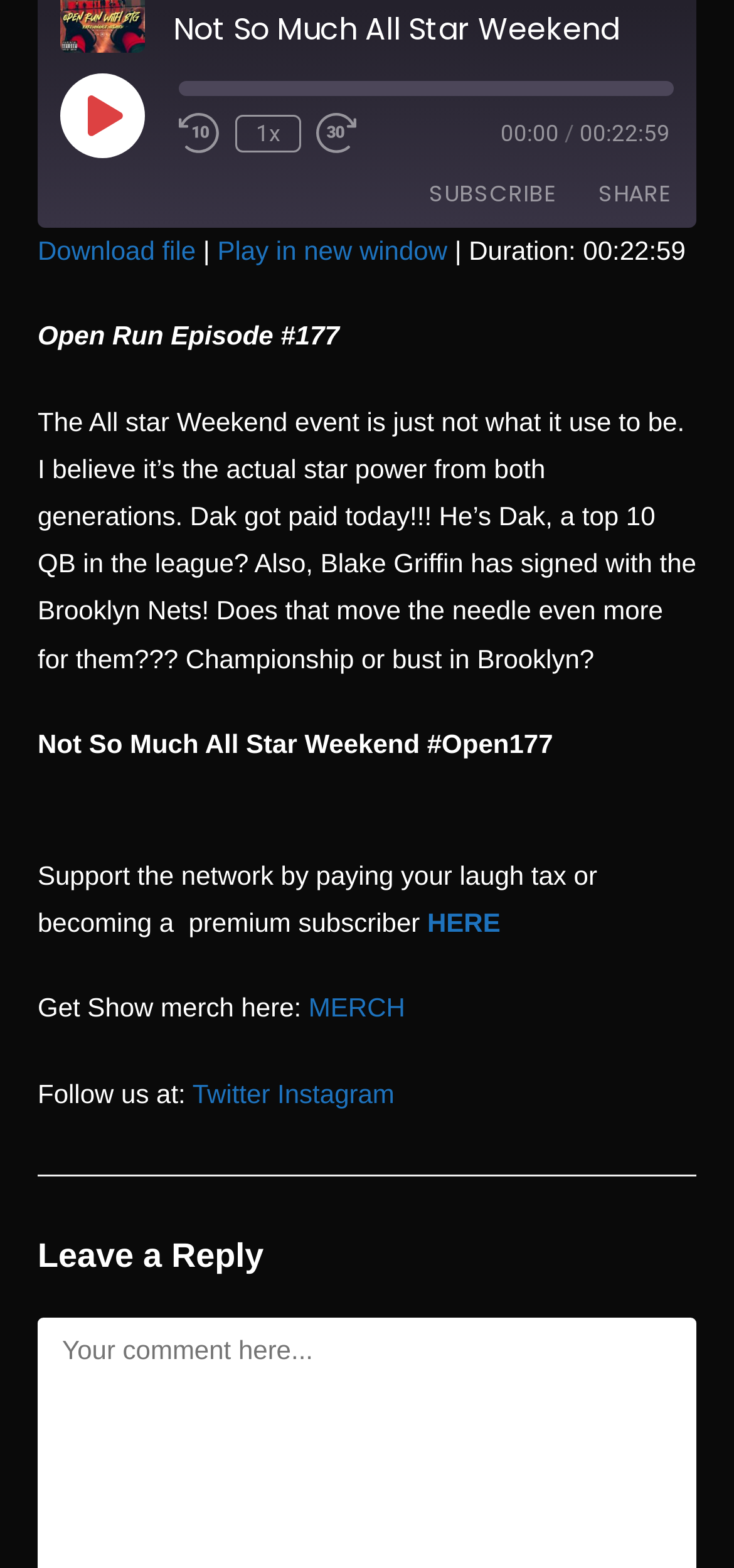Locate the bounding box of the UI element with the following description: "Download file".

[0.051, 0.15, 0.267, 0.169]